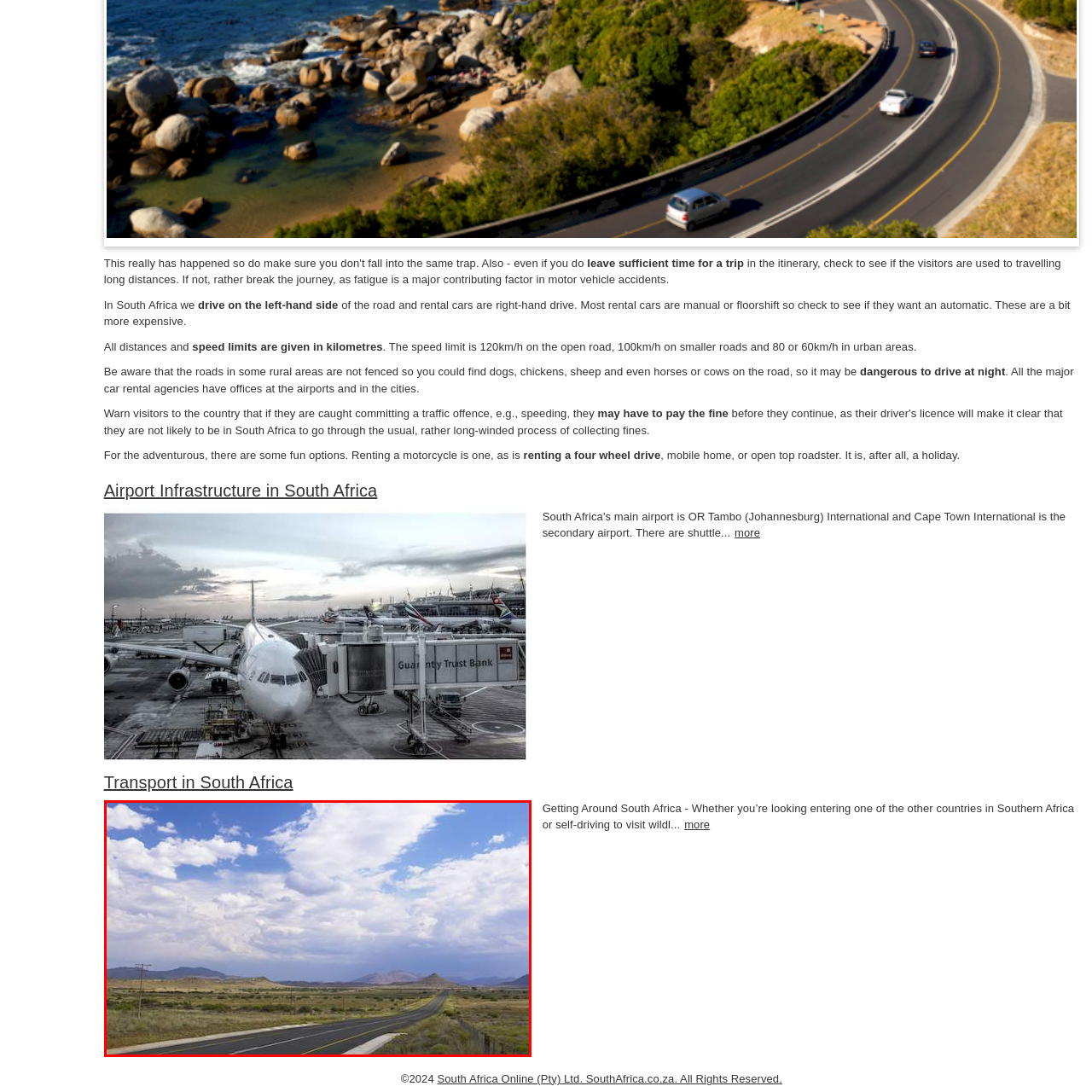Examine the image within the red border and provide a concise answer: What is the primary mode of transportation implied in the image?

Self-driving